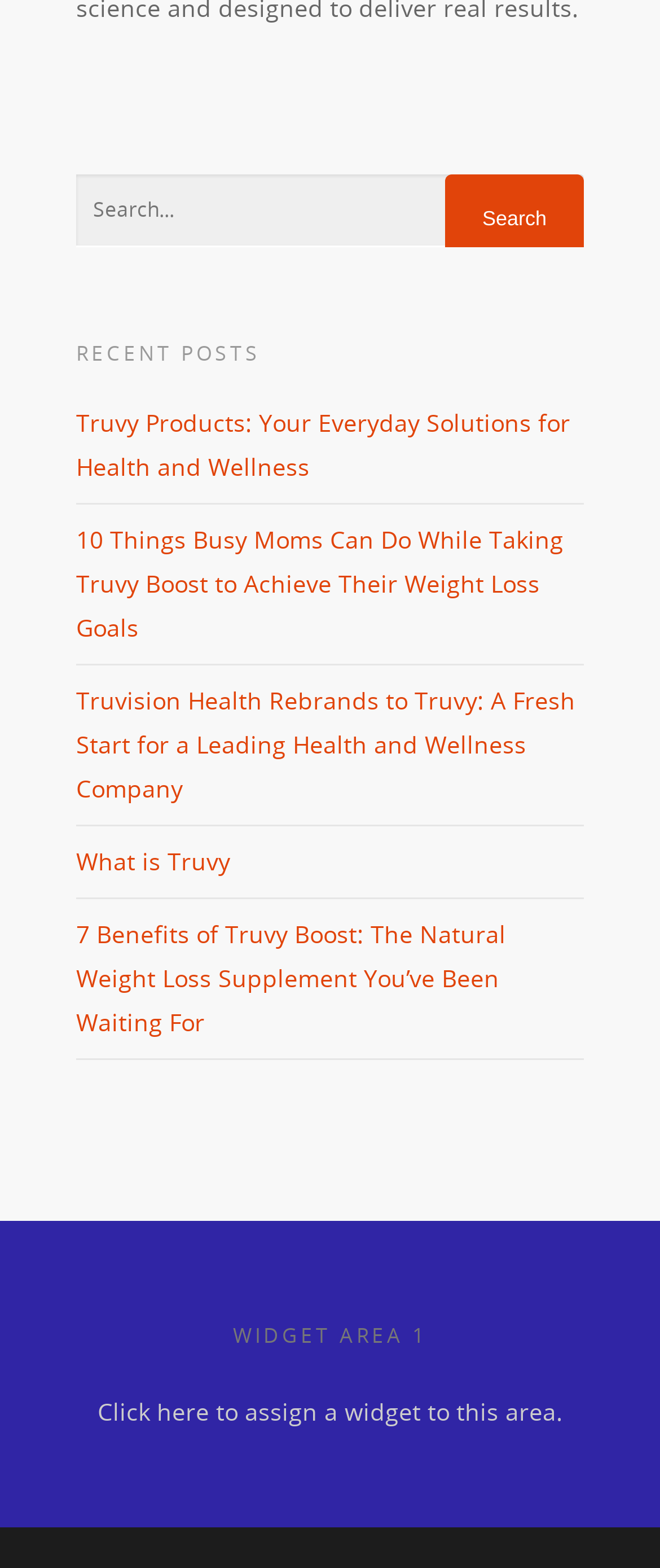Identify the coordinates of the bounding box for the element that must be clicked to accomplish the instruction: "learn about Truvy Products".

[0.115, 0.259, 0.864, 0.307]